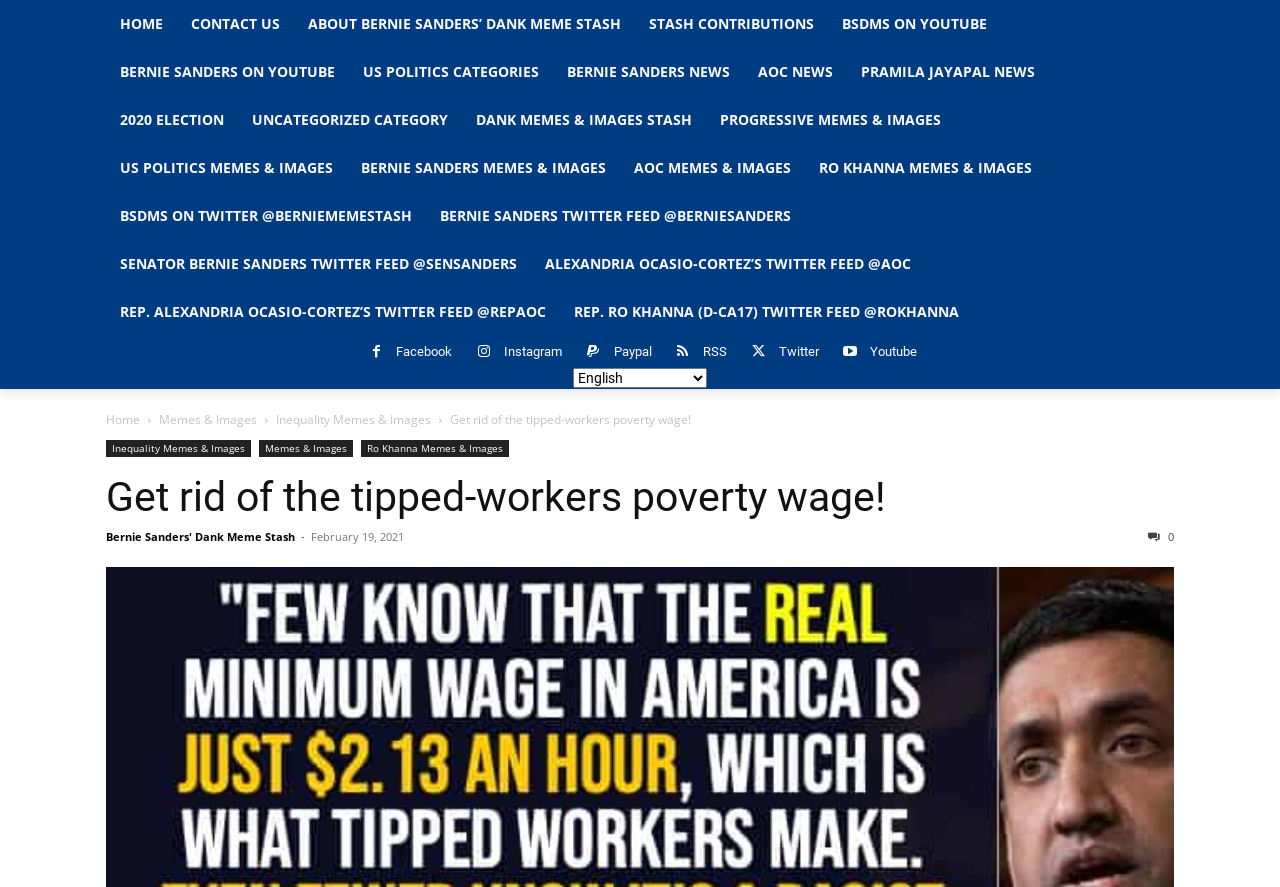Describe all the visual and textual components of the webpage comprehensively.

This webpage appears to be a blog or news site focused on US politics, particularly Bernie Sanders and progressive issues. At the top of the page, there is a navigation menu with links to various categories, including "Home", "Contact Us", "About Bernie Sanders' Dank Meme Stash", and others. Below the navigation menu, there are several rows of links to different topics, including news articles, memes, and images related to Bernie Sanders, AOC, and other progressive politicians.

On the left side of the page, there is a section with social media links, including Facebook, Instagram, Twitter, and YouTube. Next to the social media links, there is a language selection dropdown menu.

The main content of the page is a header section with a prominent heading that reads "Get rid of the tipped-workers poverty wage!" Below the heading, there is a link to the same title, and further down, there is a subheading that reads "Bernie Sanders' Dank Meme Stash". The page also displays the date "February 19, 2021" and a counter with a zero next to it.

Throughout the page, there are numerous links to various topics, including news articles, memes, and images. The overall layout is dense, with many links and sections packed into a relatively small space.